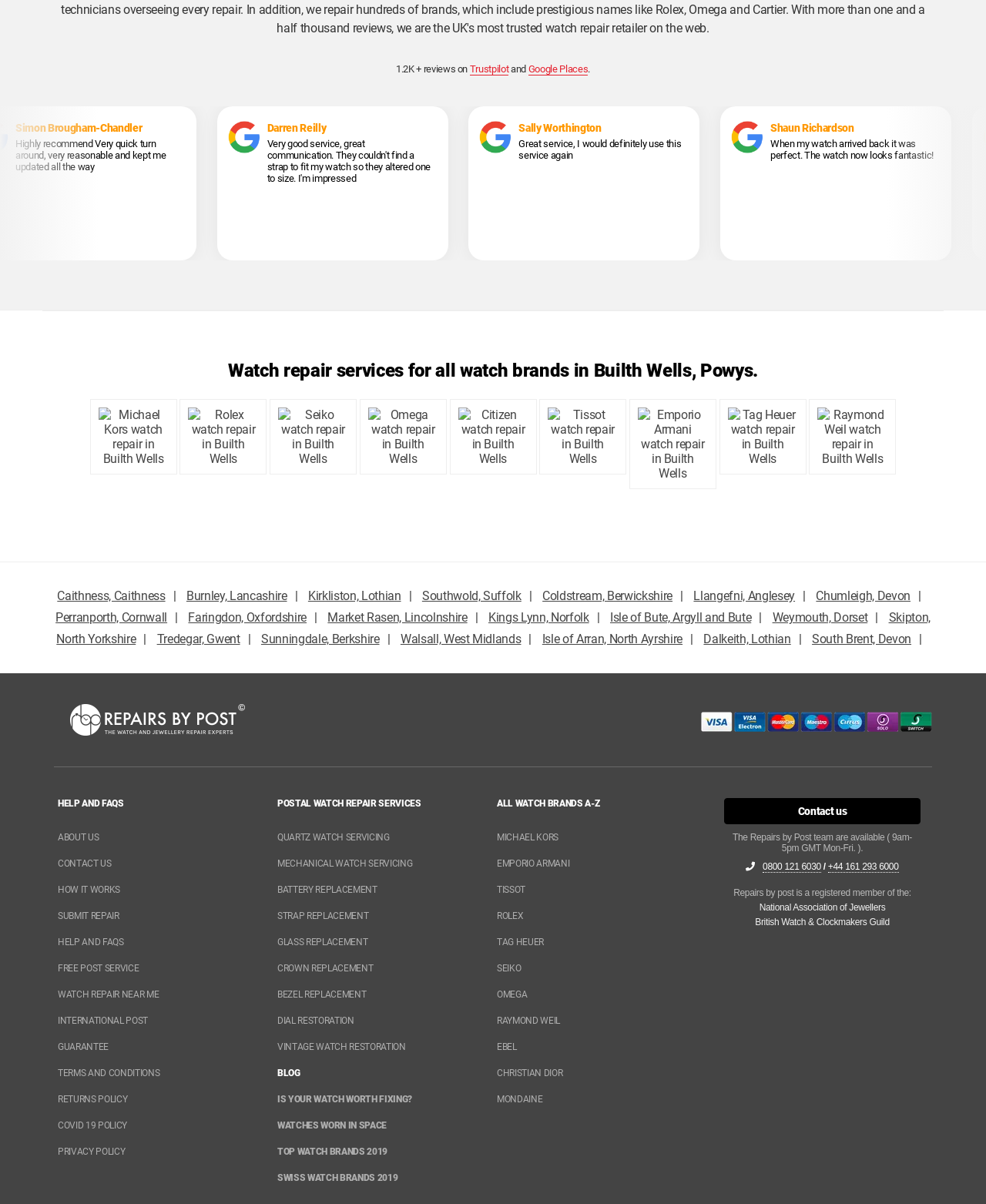Please mark the bounding box coordinates of the area that should be clicked to carry out the instruction: "Learn about watch repair services".

[0.055, 0.299, 0.945, 0.316]